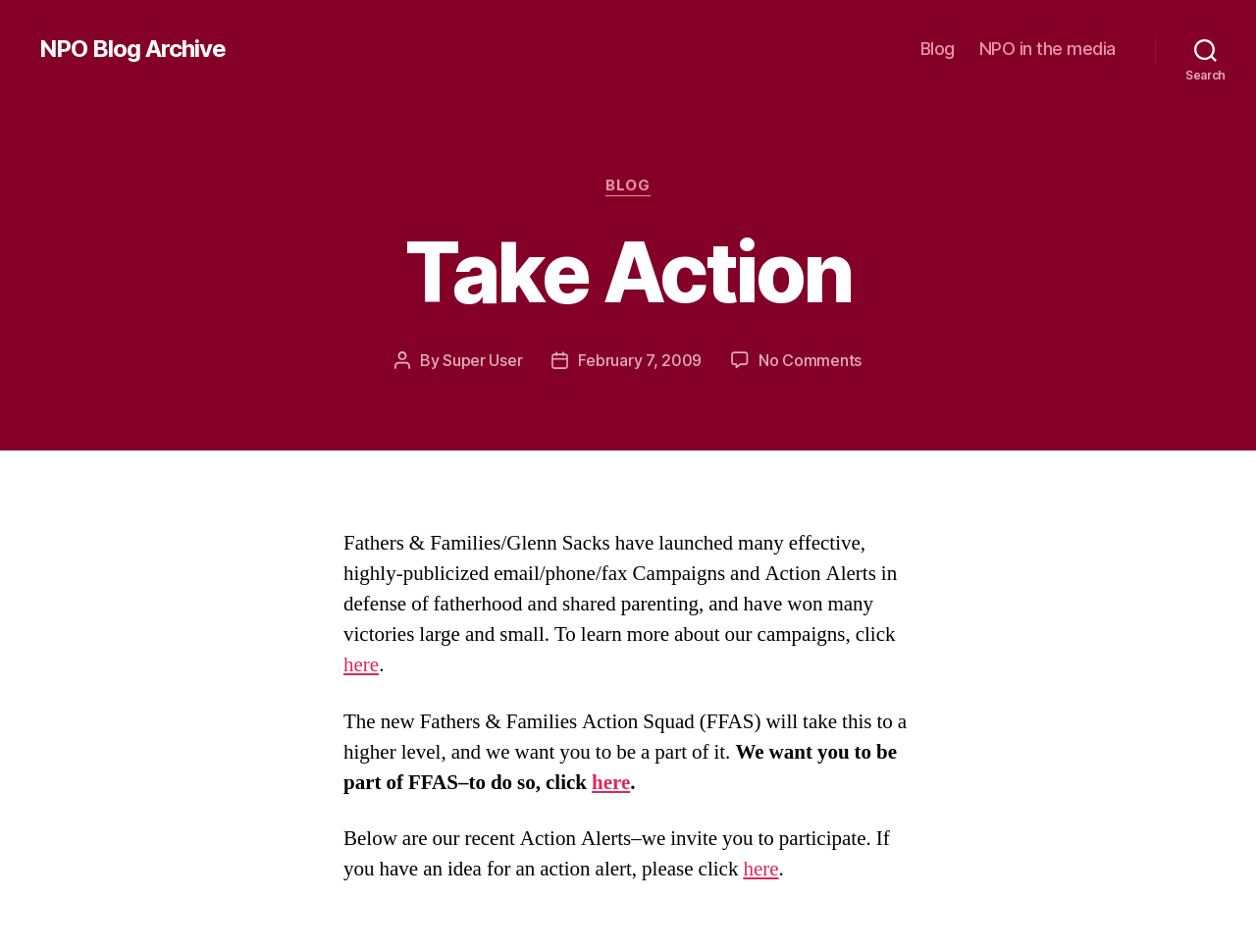Look at the image and write a detailed answer to the question: 
What is the date of the first blog post?

I found the date of the first blog post by looking at the link element with the text 'February 7, 2009' below the title of the post, which suggests that it is the date of the post.